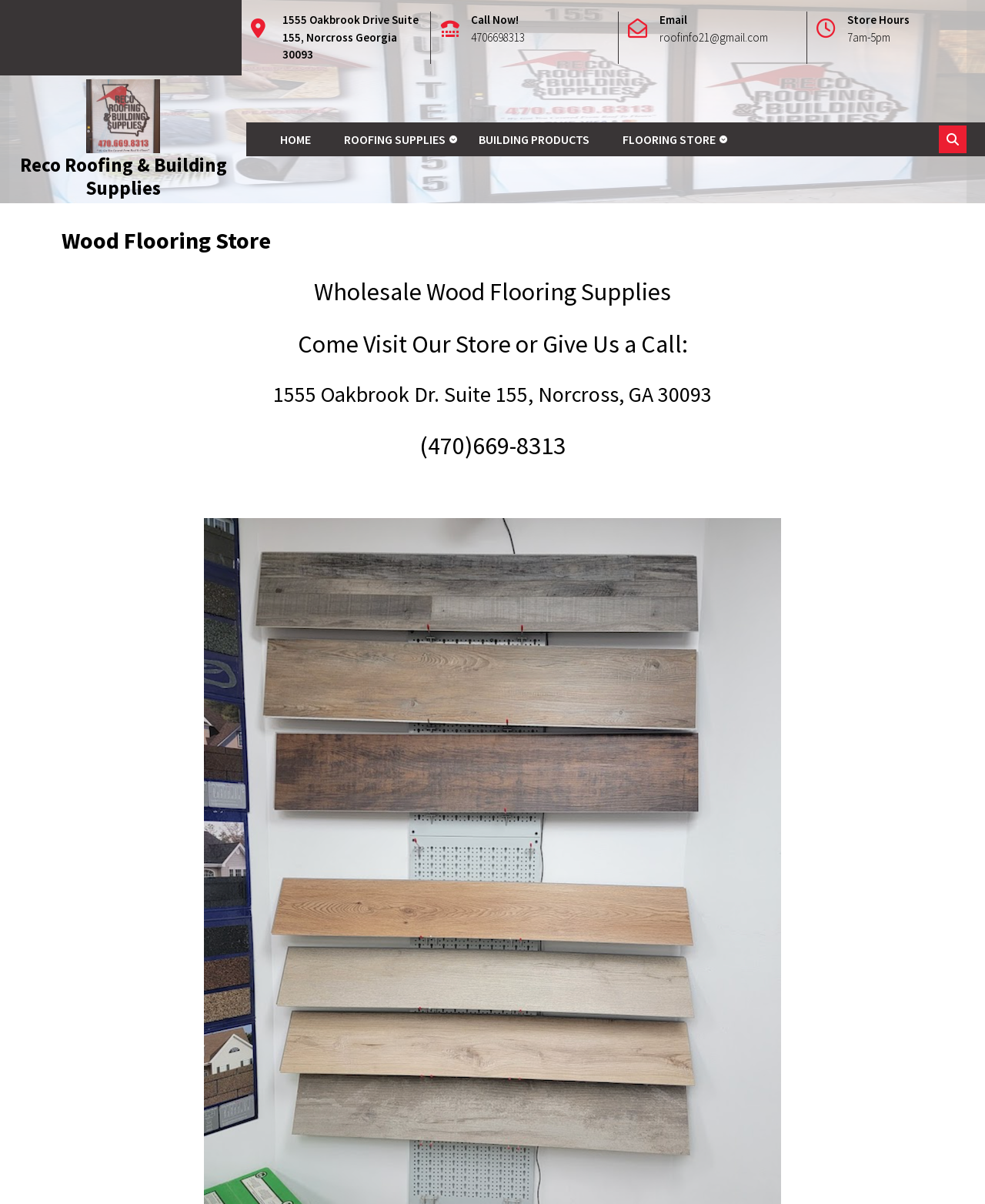Please determine the bounding box coordinates, formatted as (top-left x, top-left y, bottom-right x, bottom-right y), with all values as floating point numbers between 0 and 1. Identify the bounding box of the region described as: alt="Reco Roofing and Building Supplies"

[0.088, 0.089, 0.162, 0.101]